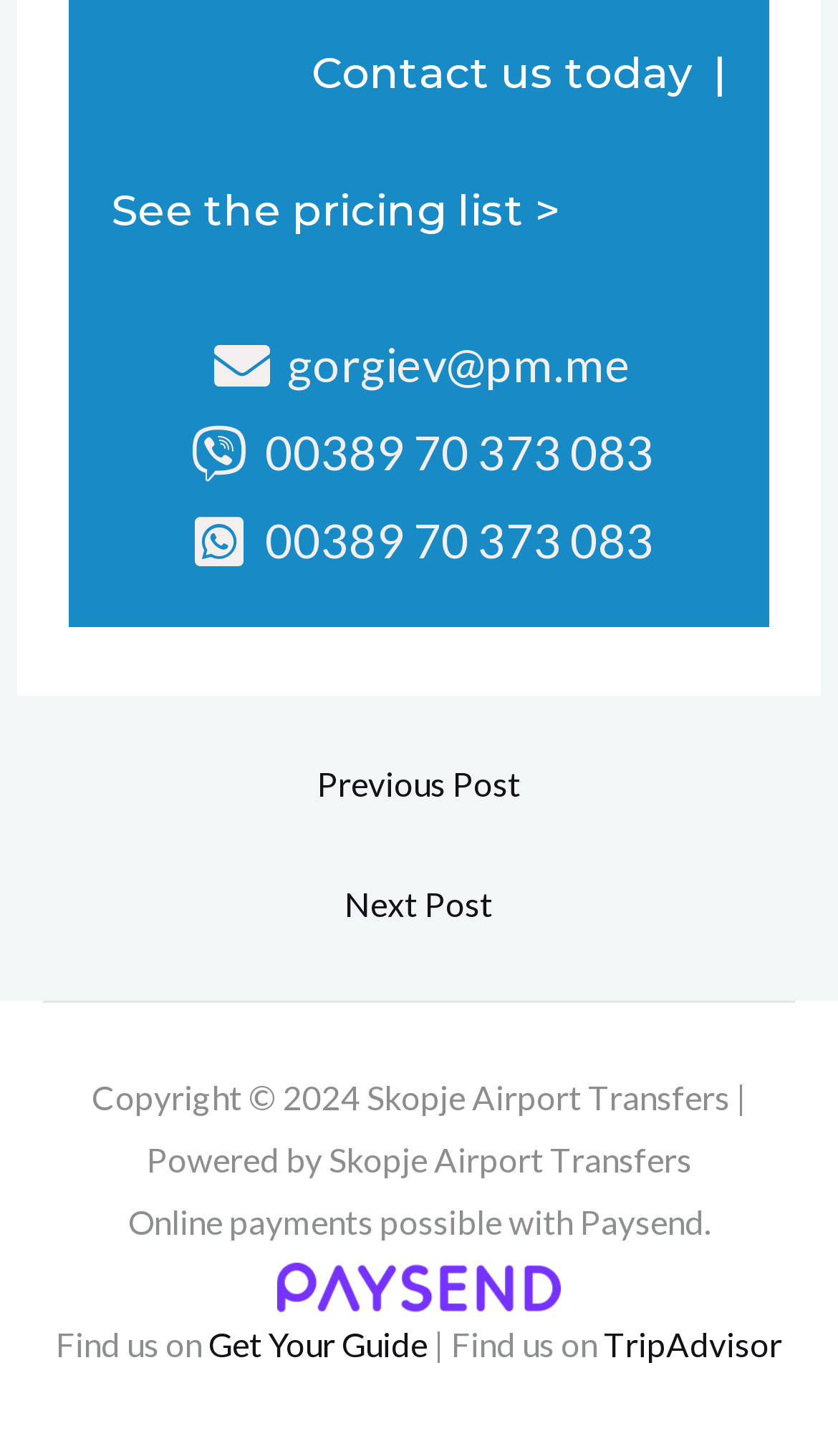Determine the bounding box for the UI element as described: "JOIN US CLICK HERE". The coordinates should be represented as four float numbers between 0 and 1, formatted as [left, top, right, bottom].

None